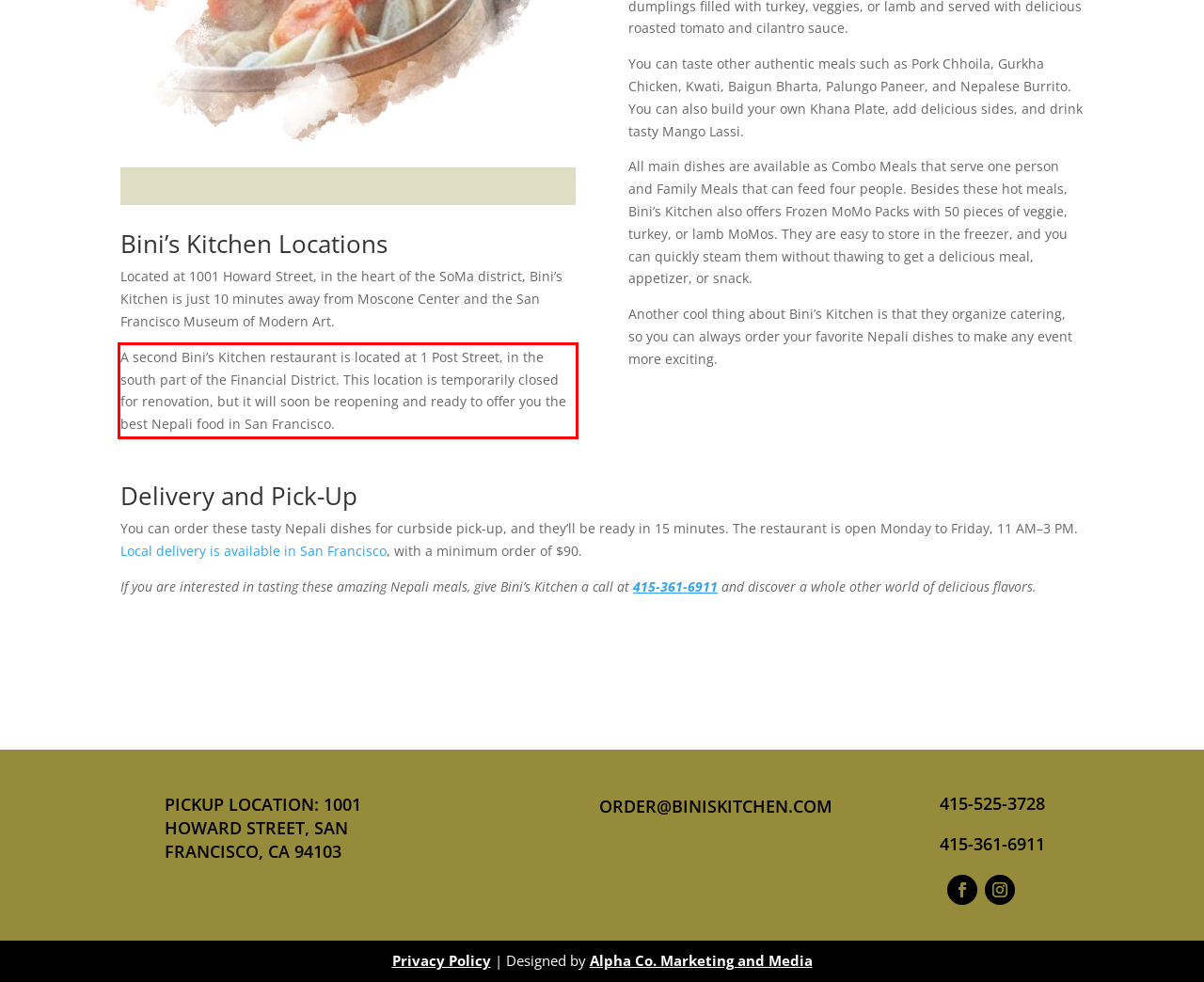The screenshot you have been given contains a UI element surrounded by a red rectangle. Use OCR to read and extract the text inside this red rectangle.

A second Bini’s Kitchen restaurant is located at 1 Post Street, in the south part of the Financial District. This location is temporarily closed for renovation, but it will soon be reopening and ready to offer you the best Nepali food in San Francisco.